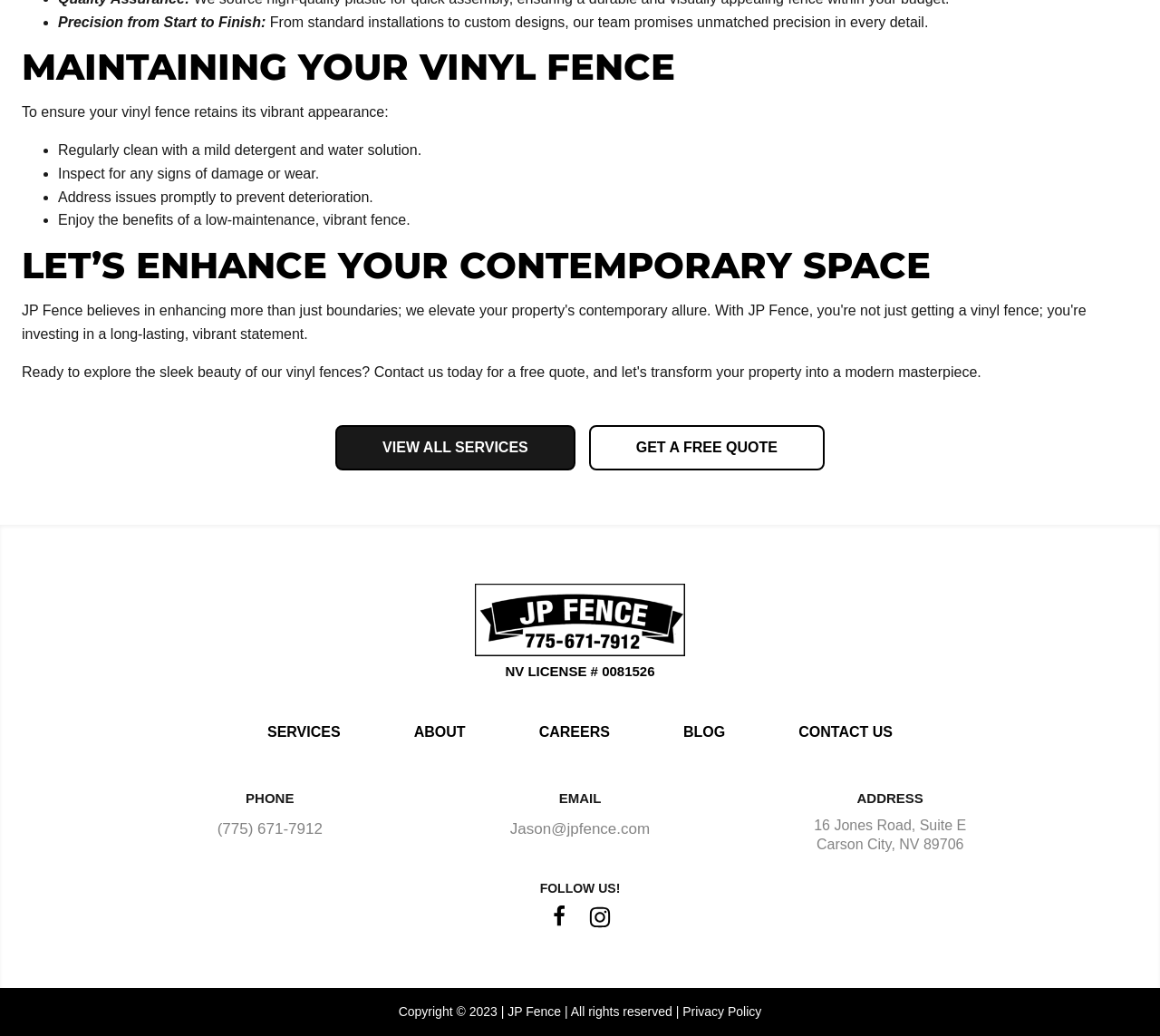Identify the bounding box coordinates for the element you need to click to achieve the following task: "View all services". The coordinates must be four float values ranging from 0 to 1, formatted as [left, top, right, bottom].

[0.289, 0.411, 0.496, 0.454]